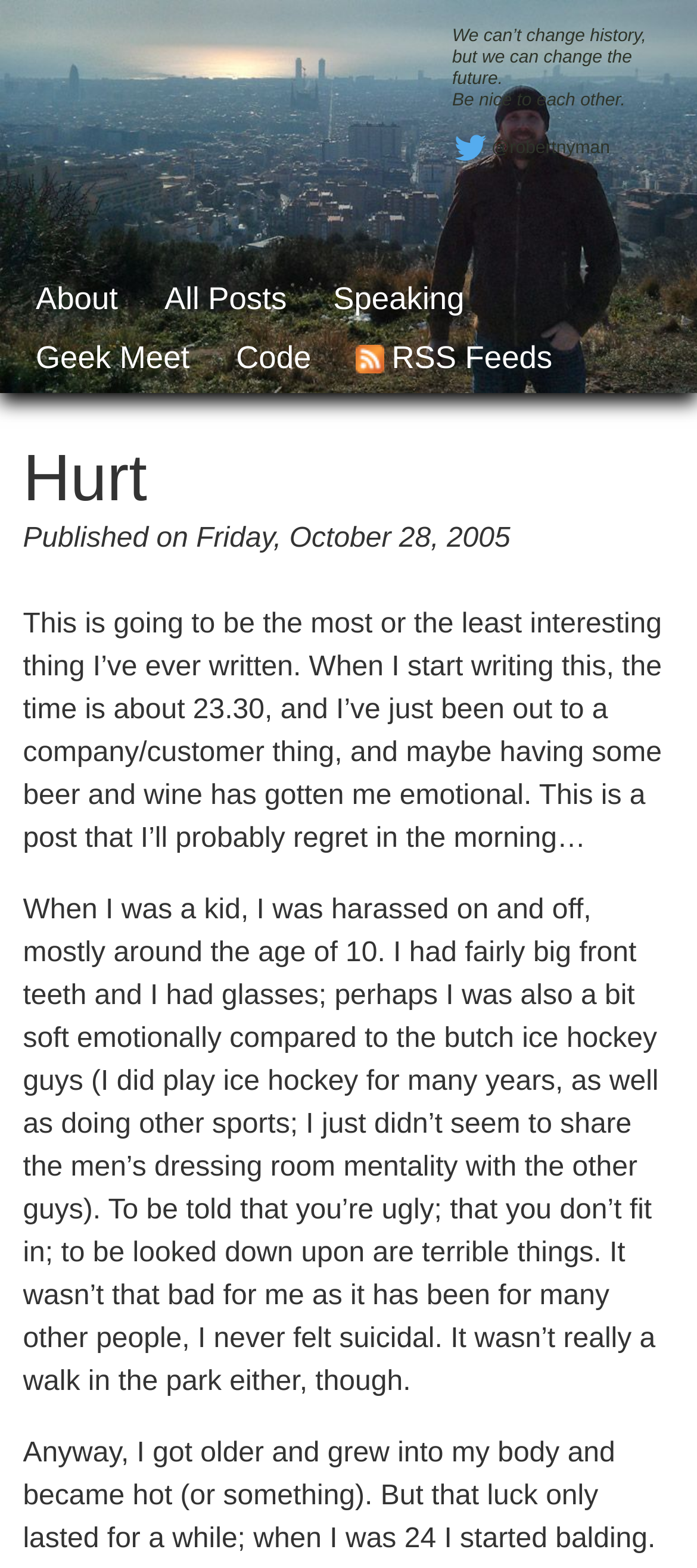Using the description: "All posts", identify the bounding box of the corresponding UI element in the screenshot.

[0.22, 0.172, 0.427, 0.21]